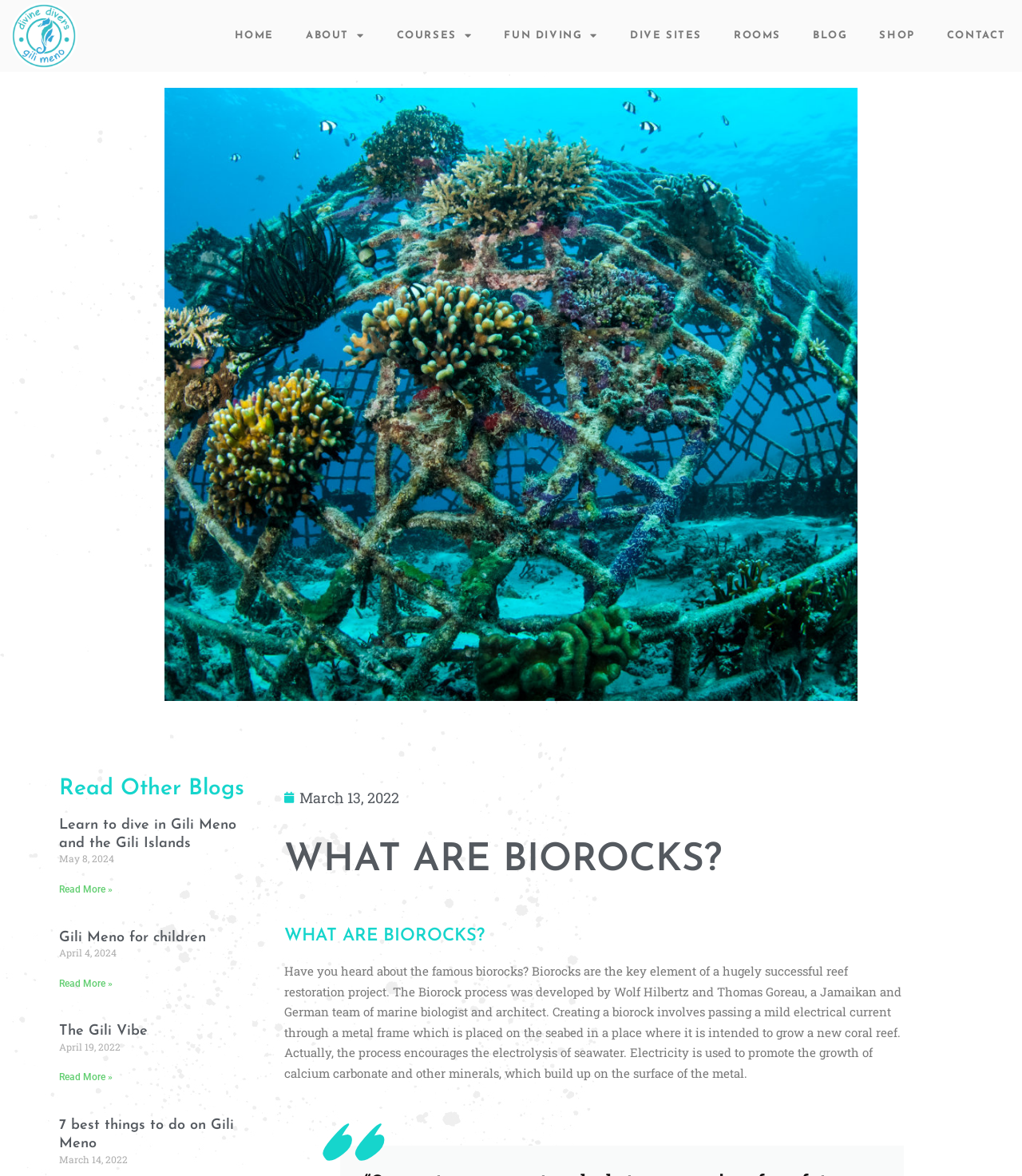Provide the bounding box coordinates of the section that needs to be clicked to accomplish the following instruction: "Explore the COURSES menu."

[0.372, 0.015, 0.478, 0.047]